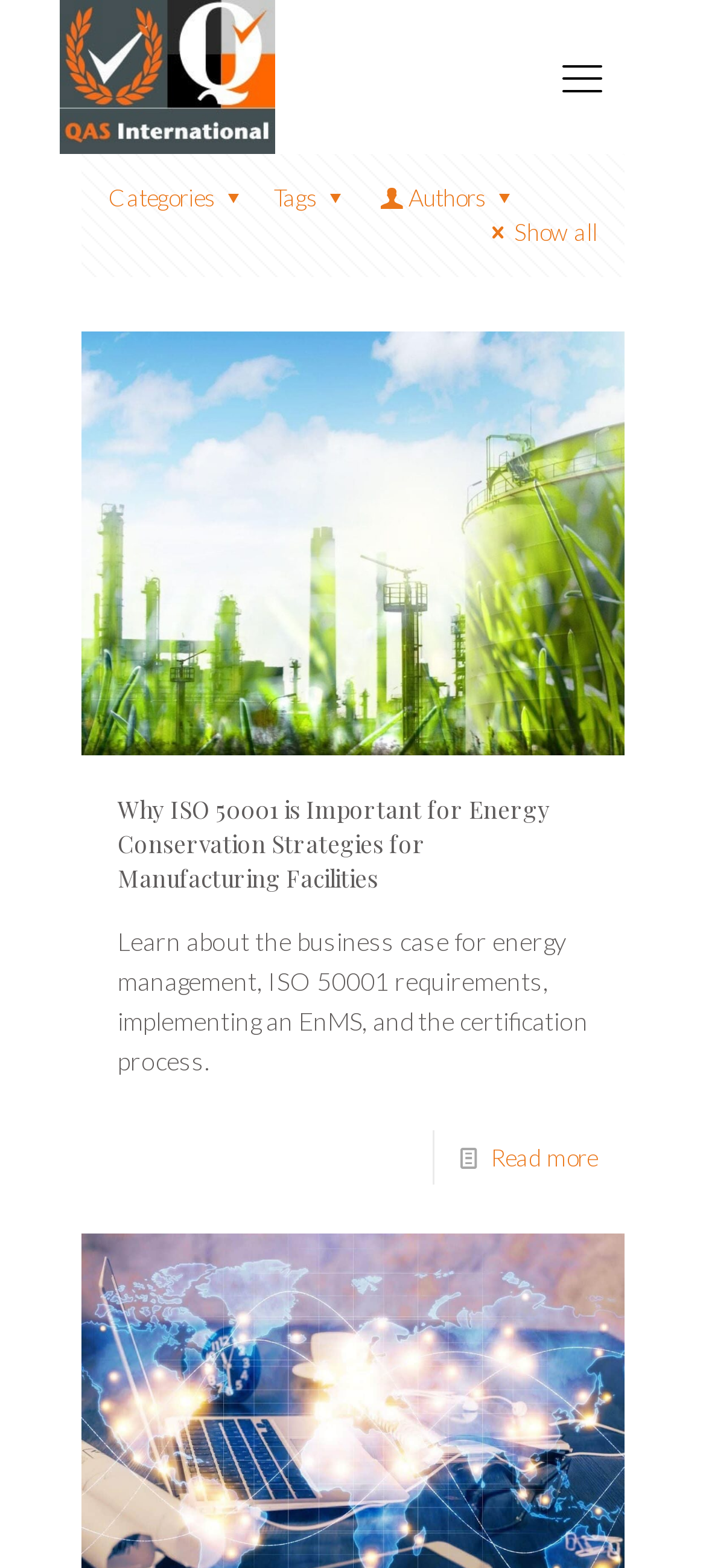Reply to the question with a single word or phrase:
What is the certification process related to?

Energy management